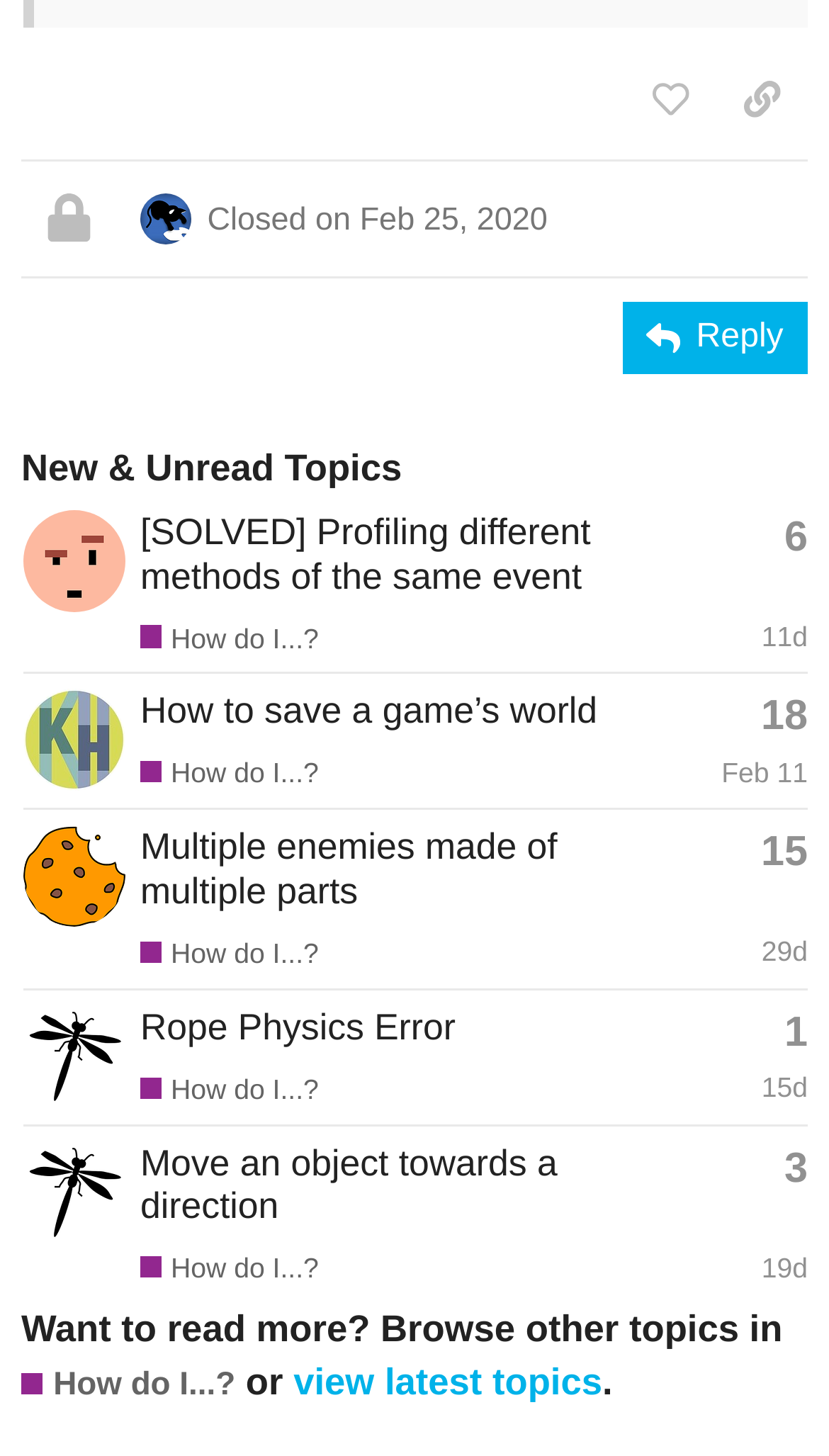Please find the bounding box coordinates of the element that you should click to achieve the following instruction: "browse other topics in How do I...?". The coordinates should be presented as four float numbers between 0 and 1: [left, top, right, bottom].

[0.026, 0.935, 0.284, 0.966]